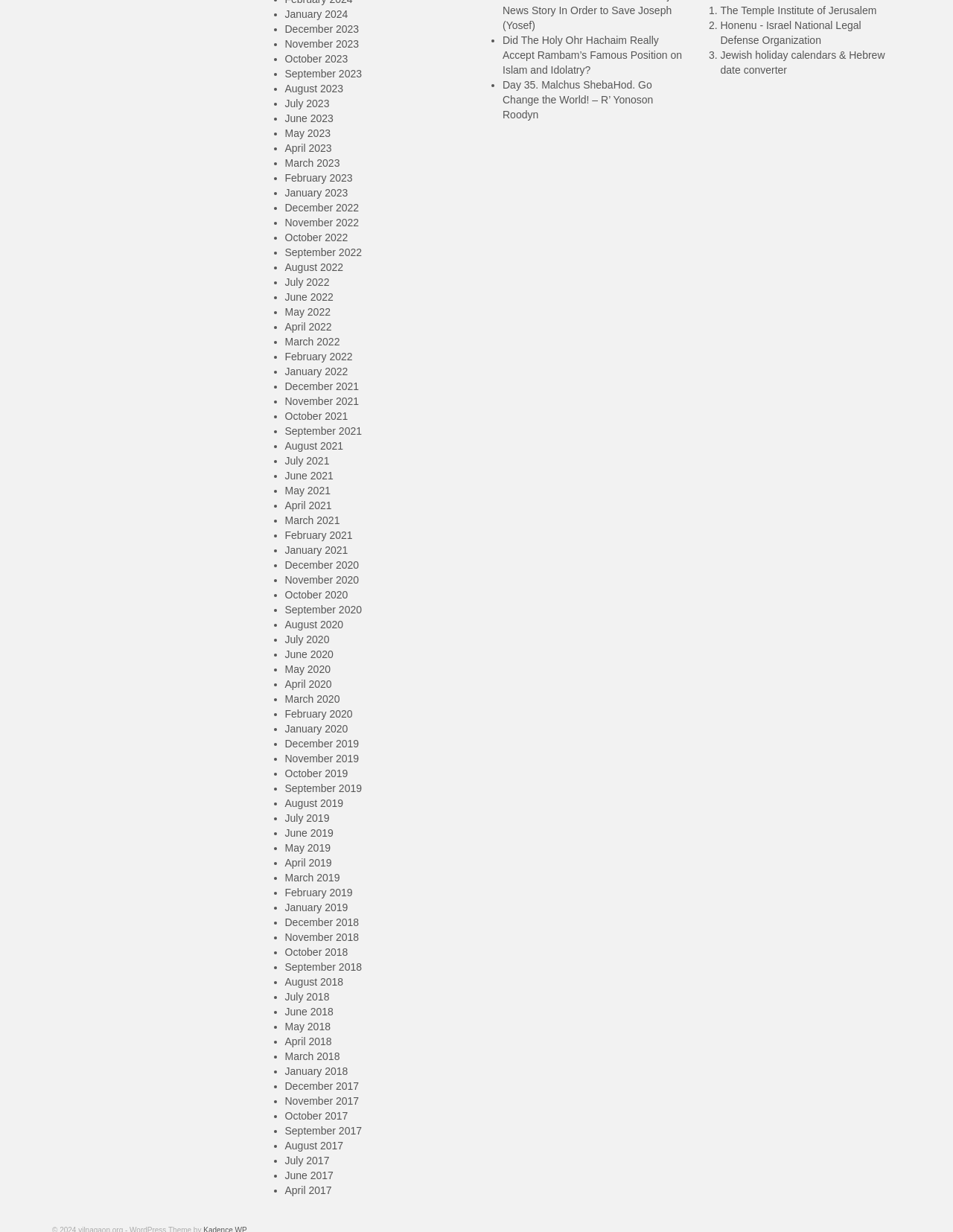Please provide the bounding box coordinates for the element that needs to be clicked to perform the following instruction: "Browse September 2023". The coordinates should be given as four float numbers between 0 and 1, i.e., [left, top, right, bottom].

[0.299, 0.055, 0.38, 0.065]